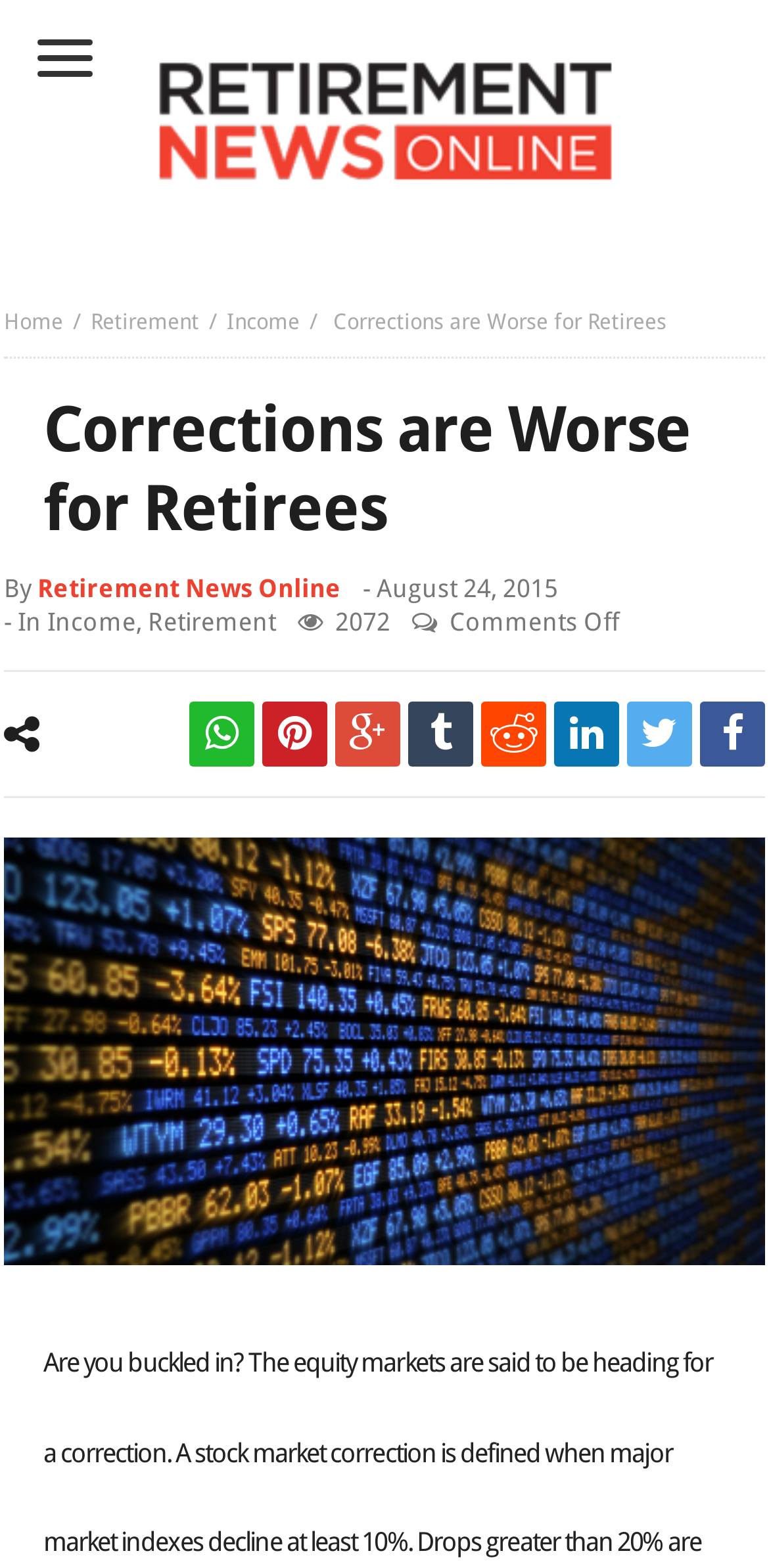What is the date of publication of the article?
Provide a thorough and detailed answer to the question.

The date of publication of the article can be determined by looking at the metadata section of the webpage, where it says 'August 24, 2015'.